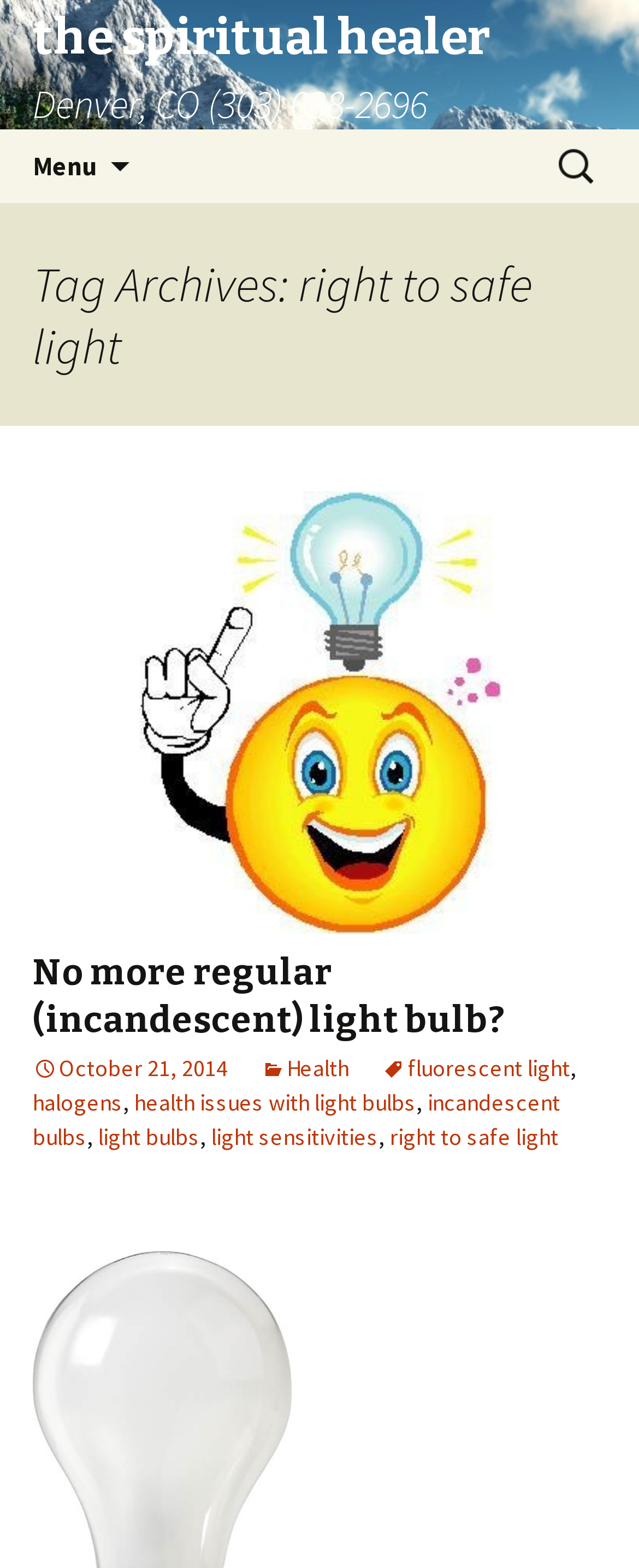What is the title of the first article on the webpage?
Give a detailed response to the question by analyzing the screenshot.

I found the title of the first article by looking at the main content section of the webpage. The first article has a heading that says 'No more regular (incandescent) light bulb?'.